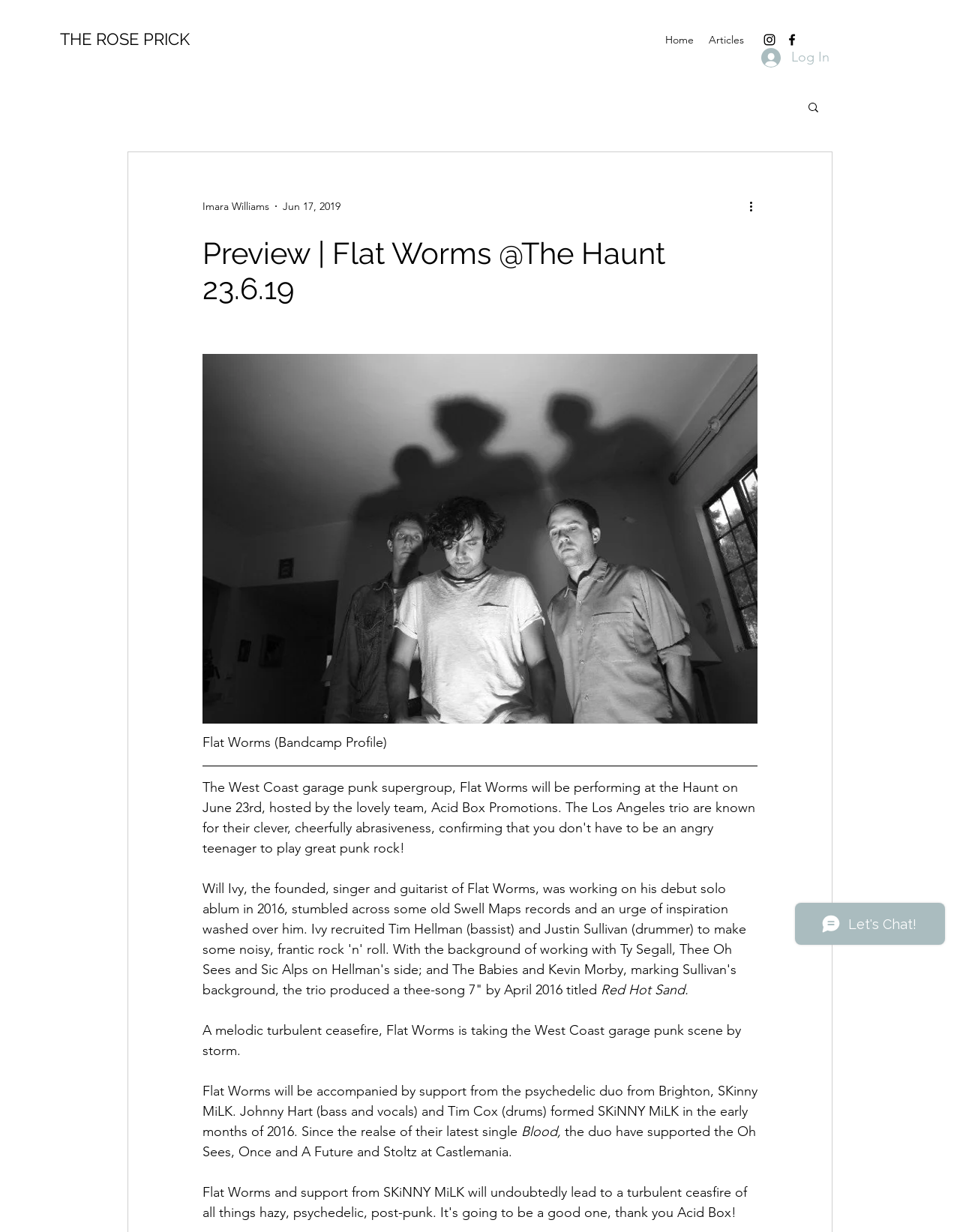What is the name of the band performing at The Haunt?
Please provide a single word or phrase based on the screenshot.

Flat Worms